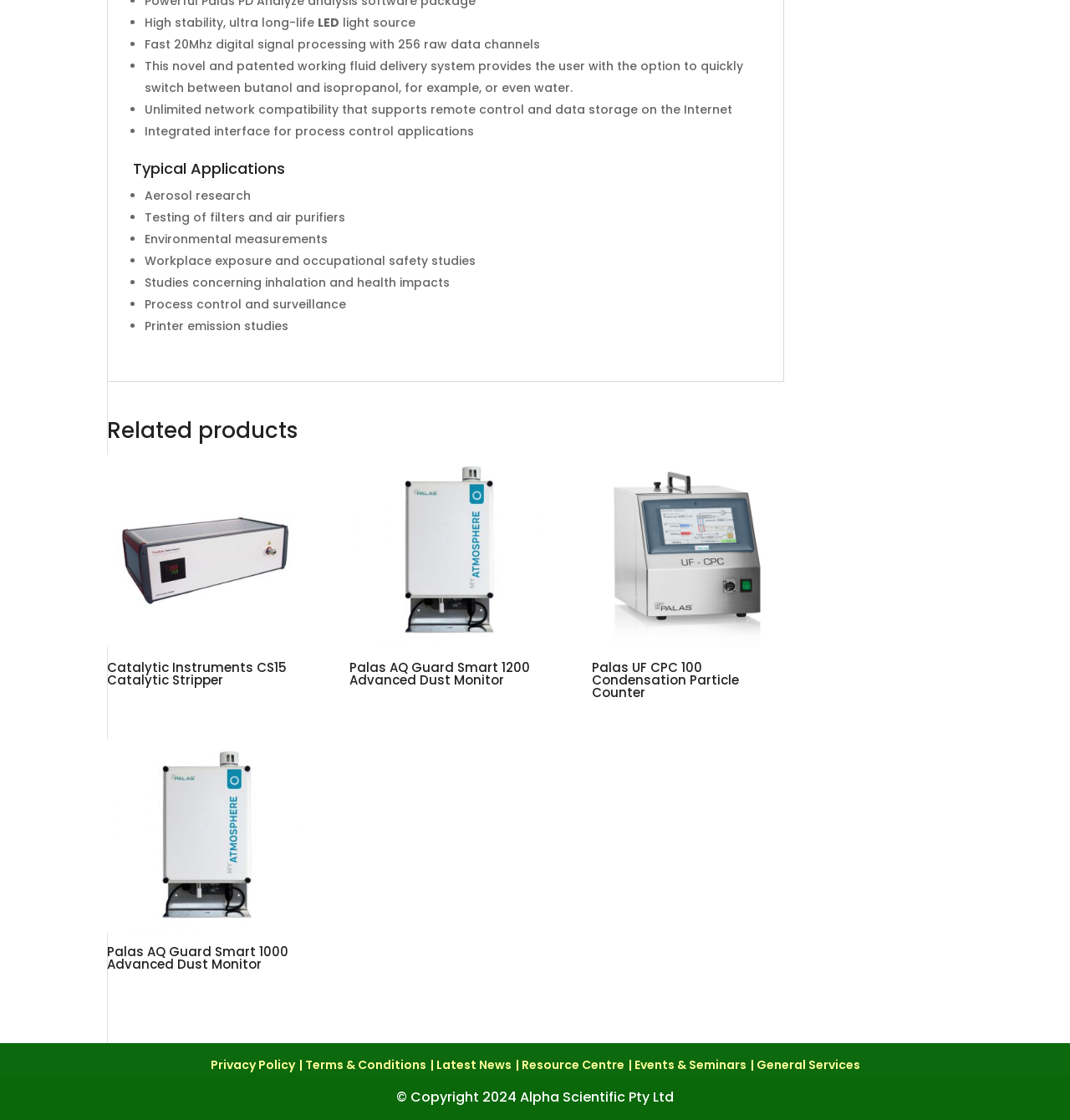What is the purpose of the novel working fluid delivery system?
Craft a detailed and extensive response to the question.

The webpage describes the novel working fluid delivery system as providing the user with the option to quickly switch between butanol and isopropanol, for example, or even water, which implies that its purpose is to facilitate easy switching between different fluids.